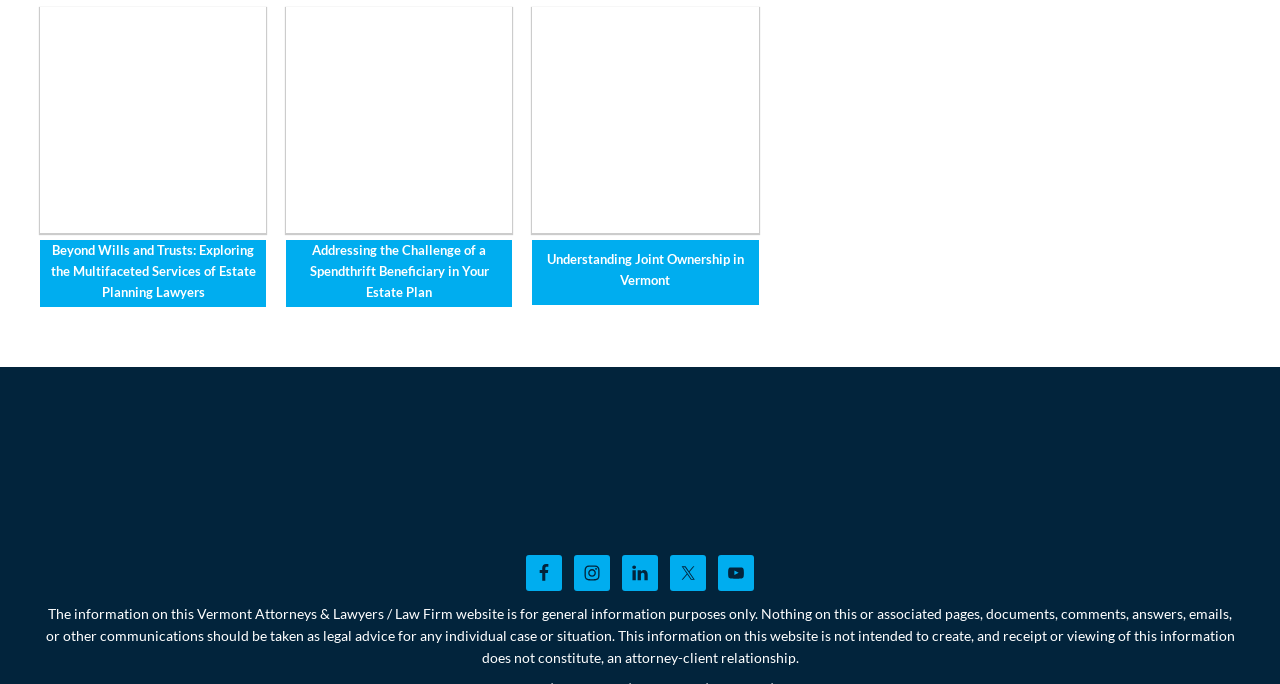Please determine the bounding box coordinates of the element to click on in order to accomplish the following task: "Visit Facebook page". Ensure the coordinates are four float numbers ranging from 0 to 1, i.e., [left, top, right, bottom].

[0.411, 0.812, 0.439, 0.864]